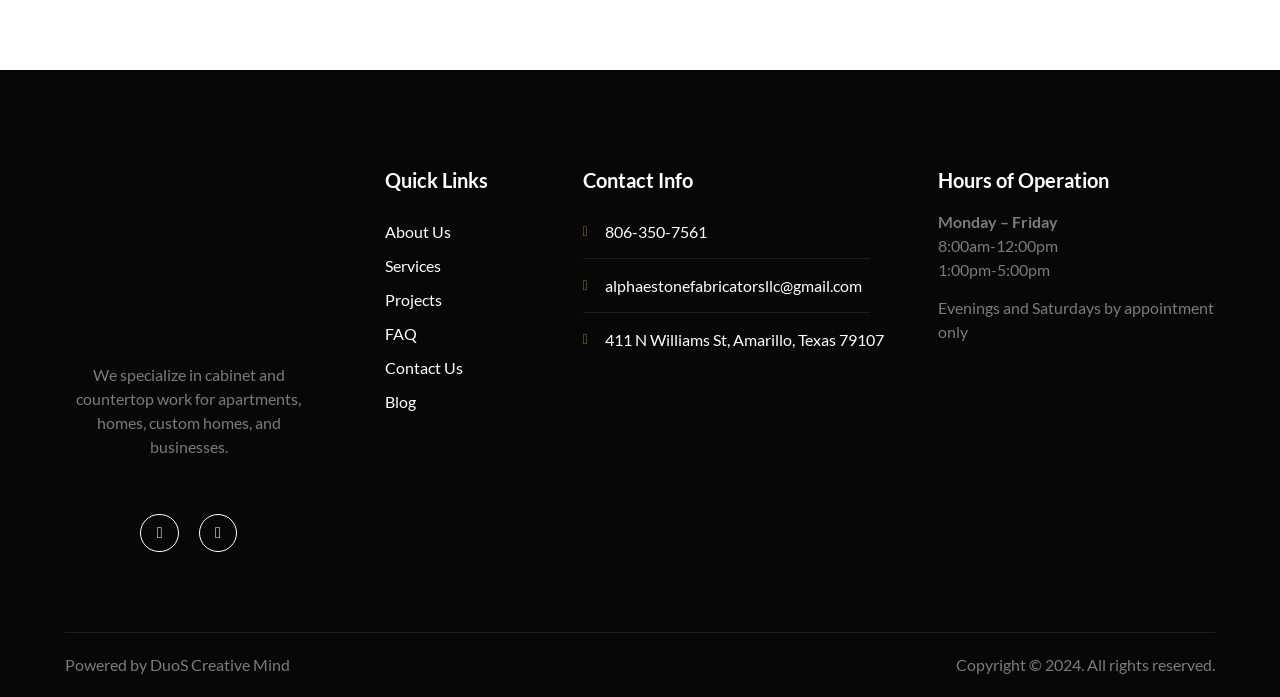What type of work does the company specialize in?
Give a thorough and detailed response to the question.

Based on the StaticText element with the text 'We specialize in cabinet and countertop work for apartments, homes, custom homes, and businesses.', it is clear that the company specializes in cabinet and countertop work.